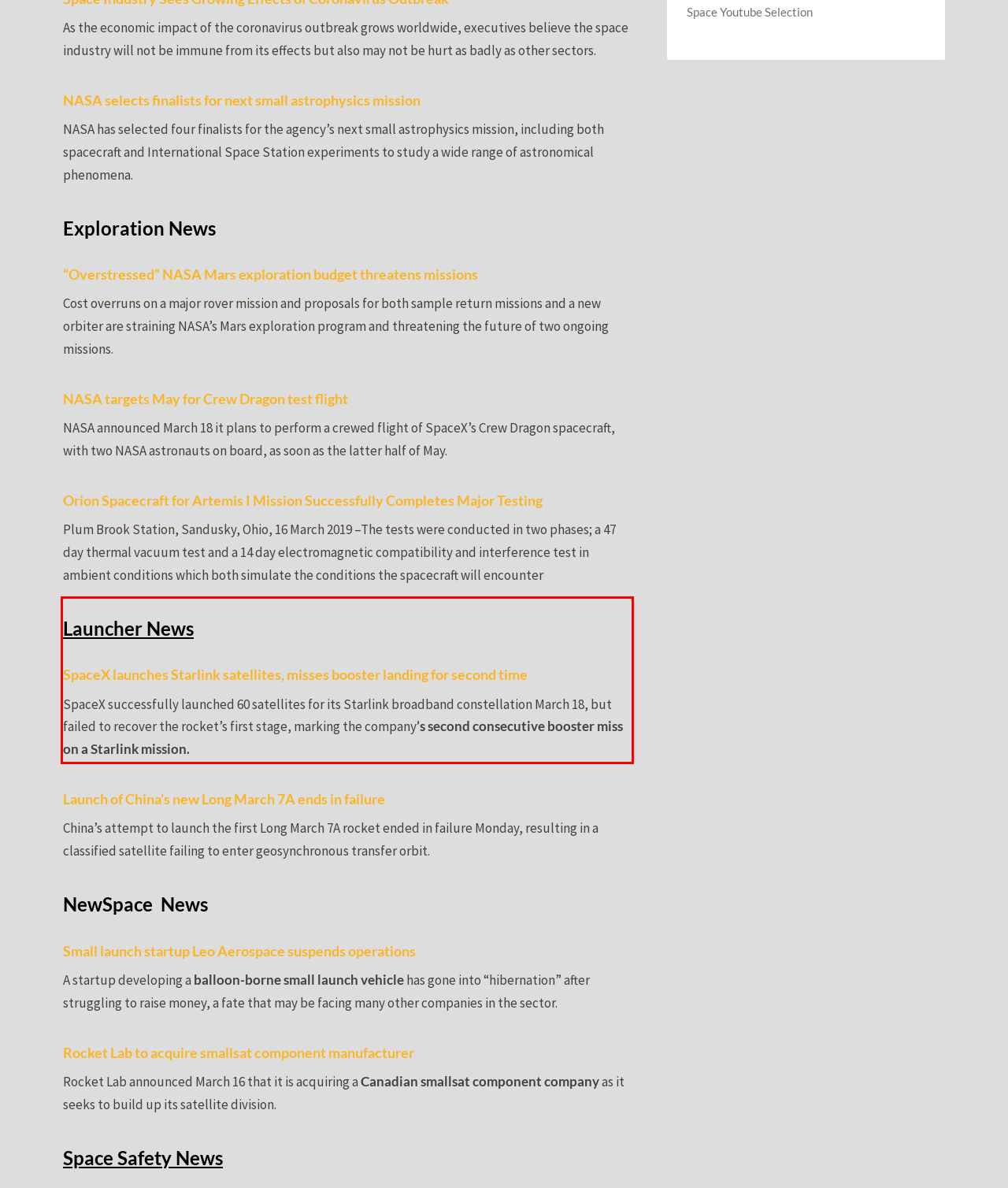Examine the screenshot of the webpage, locate the red bounding box, and generate the text contained within it.

SpaceX successfully launched 60 satellites for its Starlink broadband constellation March 18, but failed to recover the rocket’s first stage, marking the company’s second consecutive booster miss on a Starlink mission.